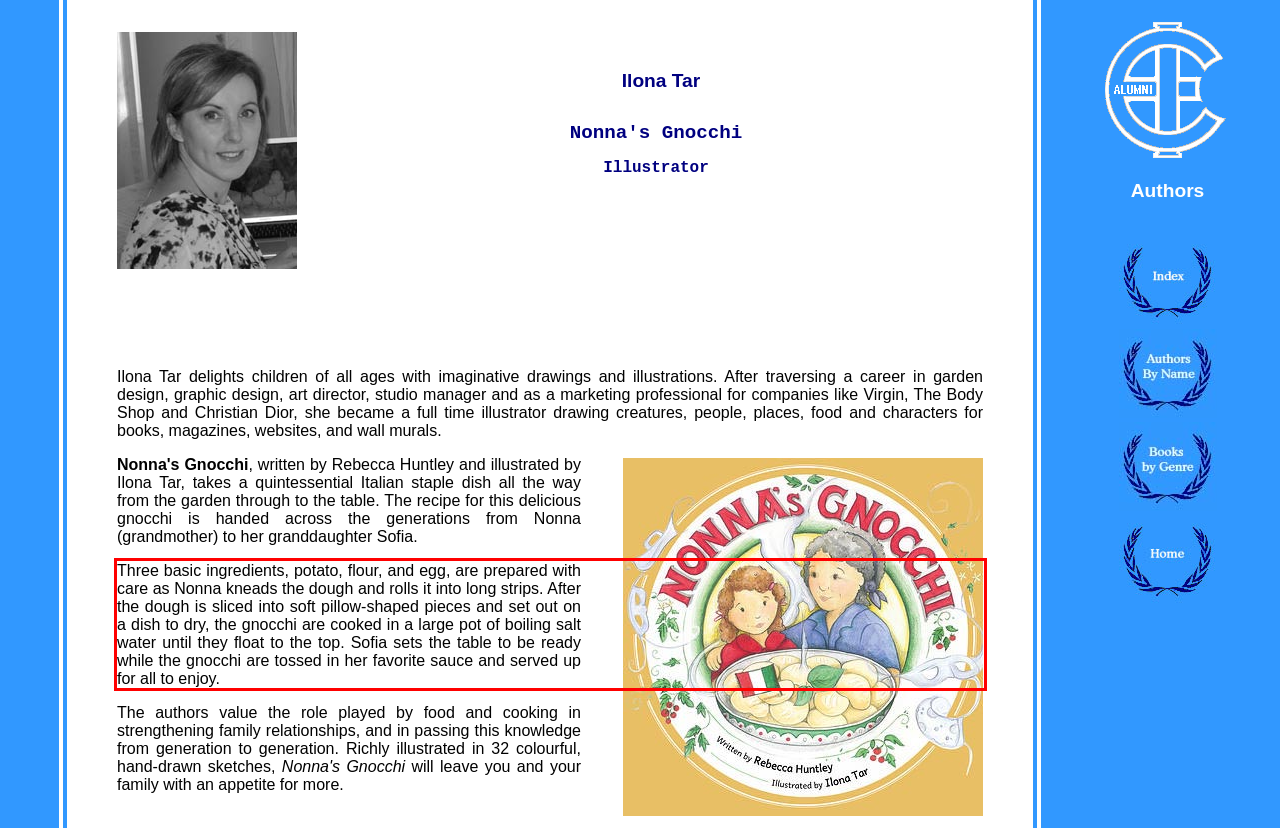In the screenshot of the webpage, find the red bounding box and perform OCR to obtain the text content restricted within this red bounding box.

Three basic ingredients, potato, flour, and egg, are prepared with care as Nonna kneads the dough and rolls it into long strips. After the dough is sliced into soft pillow-shaped pieces and set out on a dish to dry, the gnocchi are cooked in a large pot of boiling salt water until they float to the top. Sofia sets the table to be ready while the gnocchi are tossed in her favorite sauce and served up for all to enjoy.